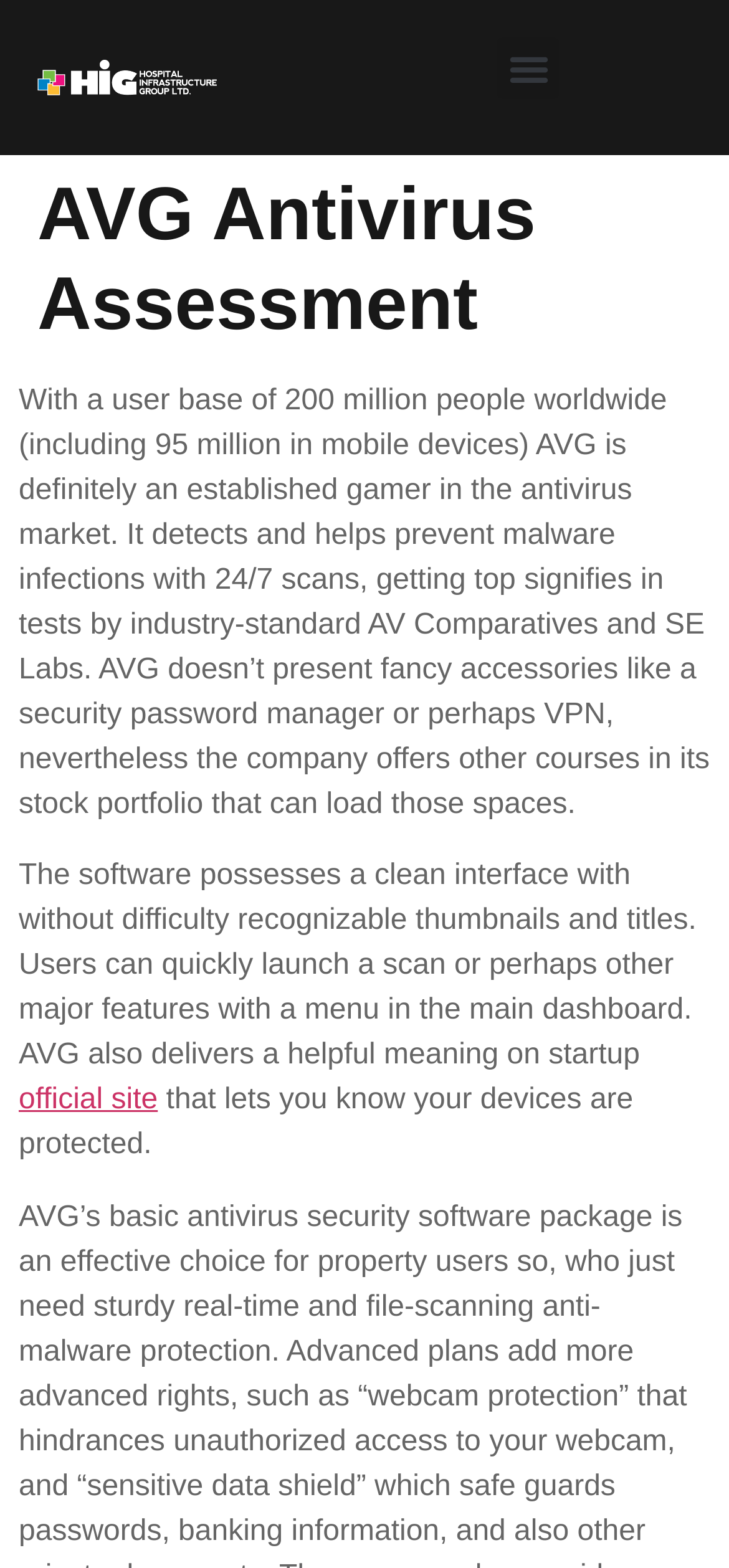What is the purpose of the message on startup?
Please answer the question with as much detail as possible using the screenshot.

The StaticText element explains that AVG Antivirus delivers a helpful message on startup that lets users know their devices are protected, indicating that the purpose of this message is to inform users of their device's protection status.